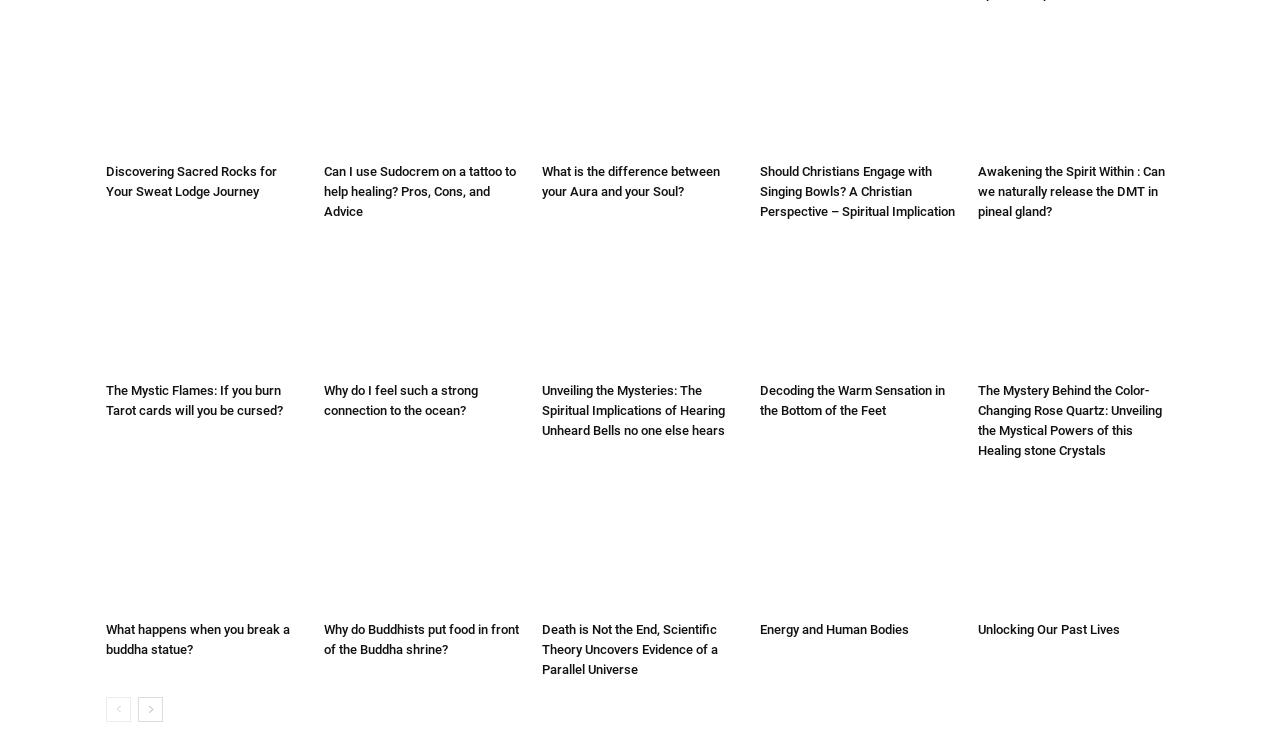Answer the following in one word or a short phrase: 
Are there any images on this page?

Yes